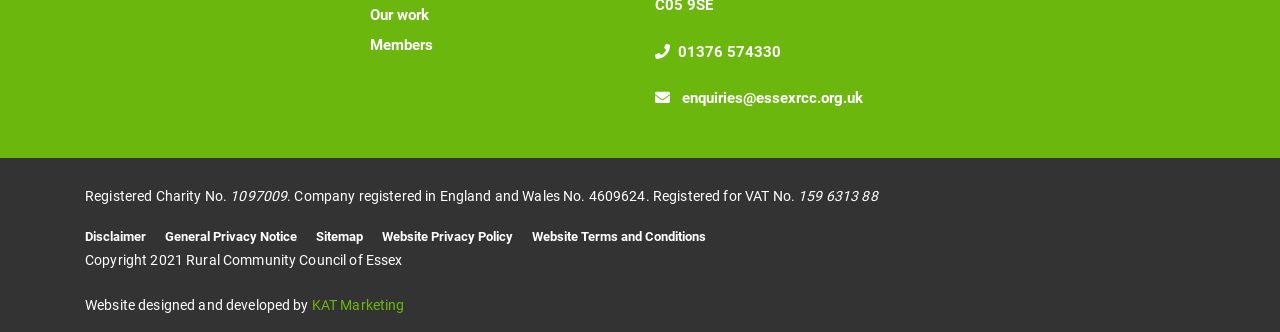Find the bounding box coordinates for the element described here: "Integration Demo".

None